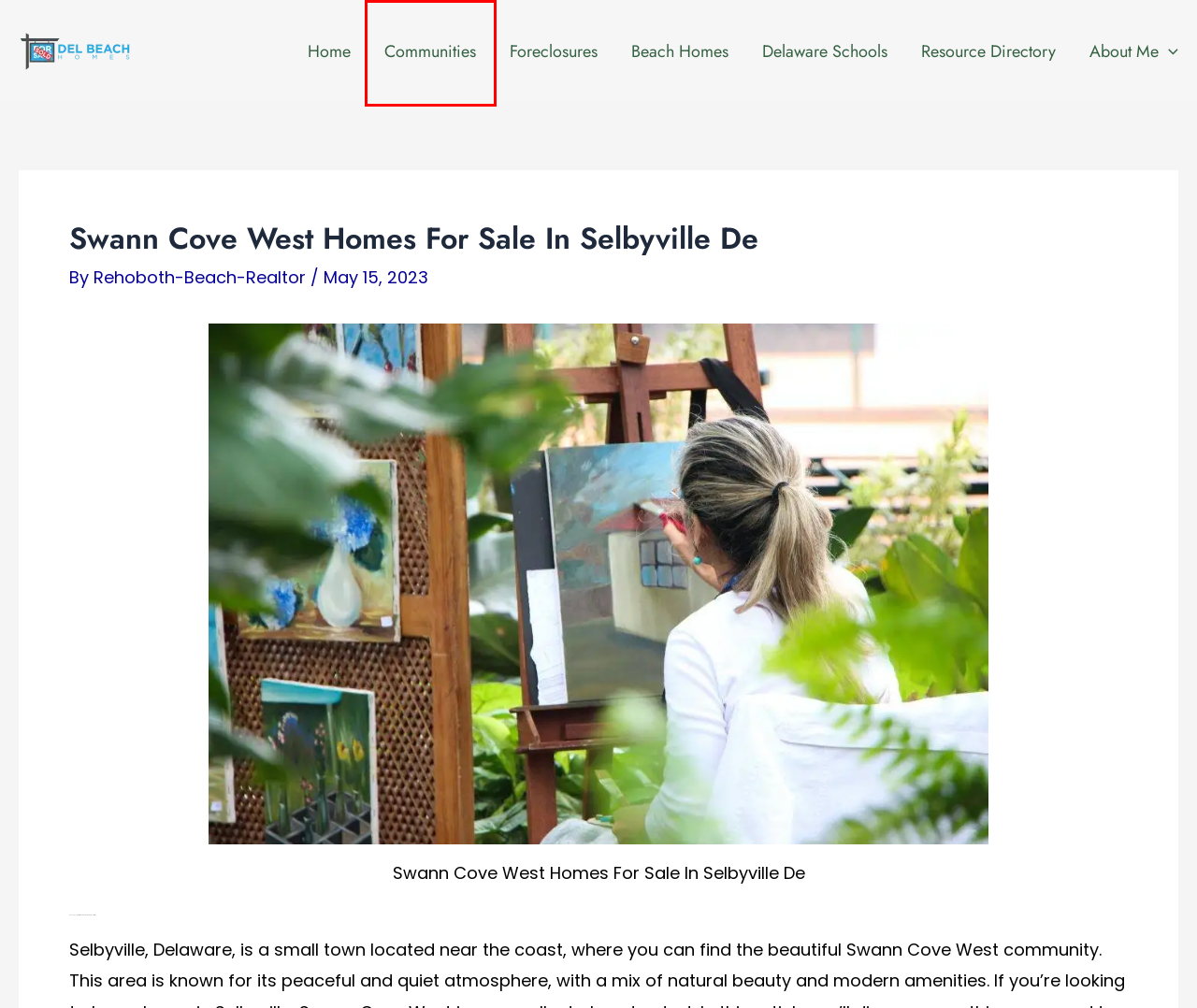Review the screenshot of a webpage containing a red bounding box around an element. Select the description that best matches the new webpage after clicking the highlighted element. The options are:
A. Sussex County Foreclosures | Affordable Homes For Sale | Del Beach Homes
B. Find Your Dream Beach Homes | Del Beach Gem Homes For Sale
C. Rehoboth-Beach-Realtor - Del Beach Homes - Delawares Finest Real Estate
D. About Me - Robert Lesher Sussex County Delaware's Realtor
E. Delaware Schools | Sussex County Kindergarten Finest School
F. Sussex County Delaware Real Estate Resources | De Homes
G. Beach House Authority - Del Beach Homes White Glove
H. Homes For Sale Sussex County DE - Cozy Community

H